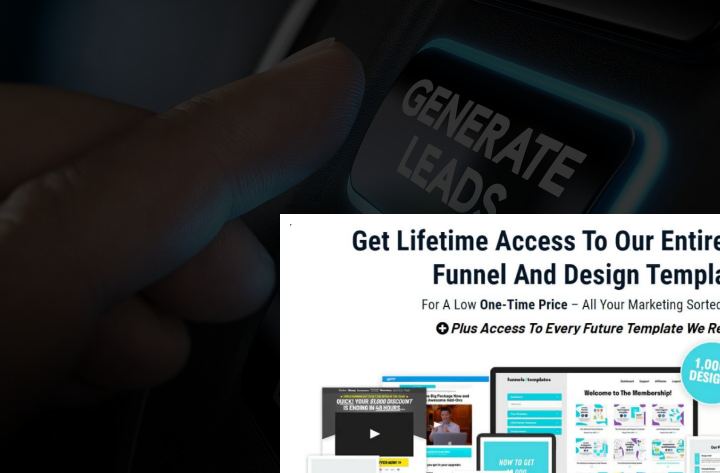What is being offered for a low one-time price?
From the screenshot, supply a one-word or short-phrase answer.

Marketing resources